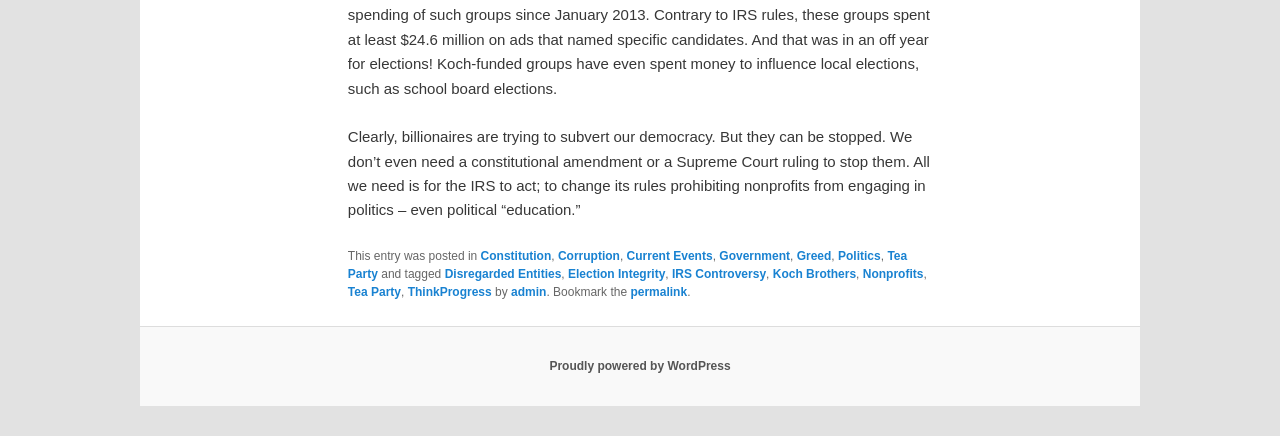What is the author of this post?
Based on the screenshot, answer the question with a single word or phrase.

admin